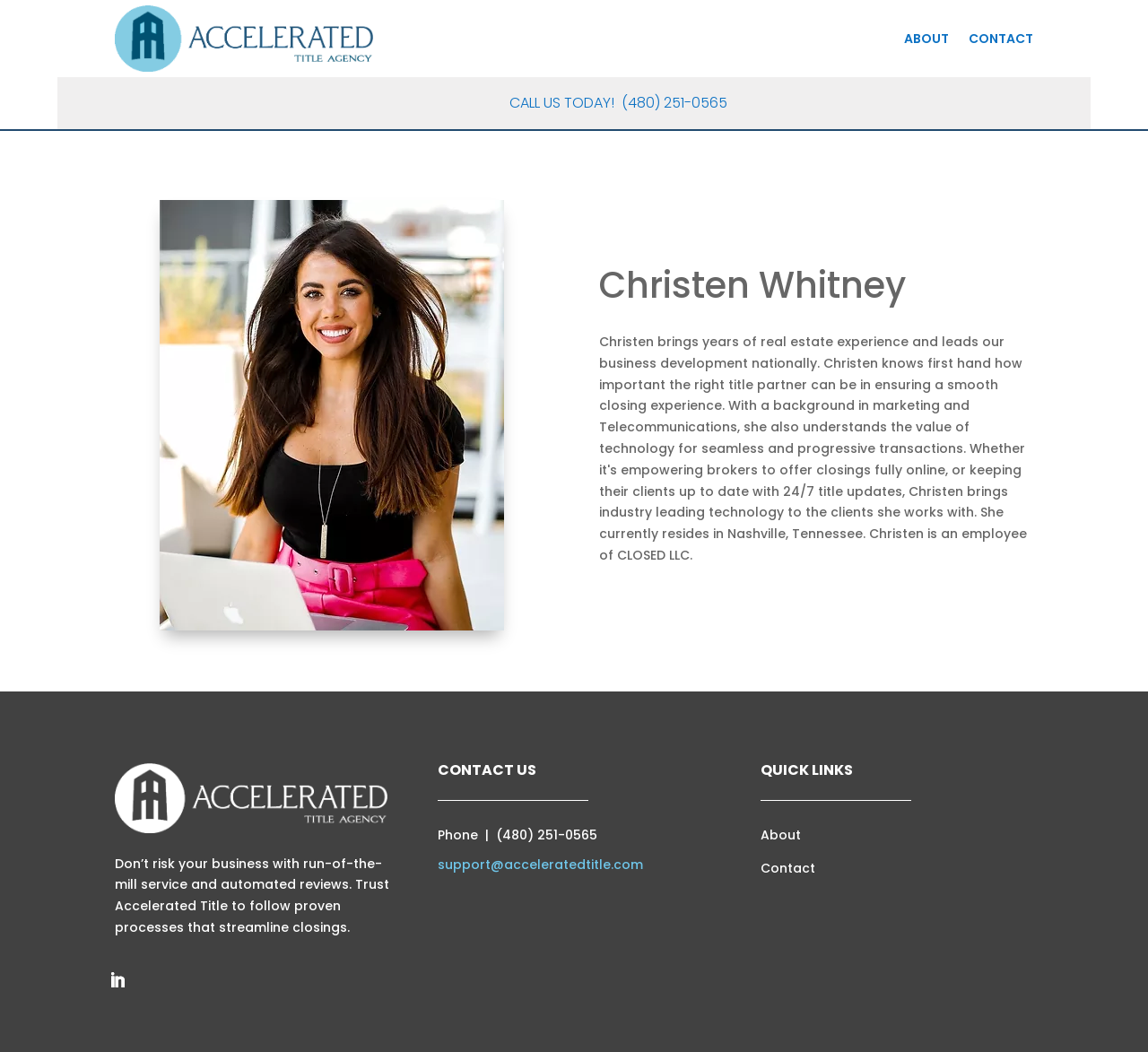Identify the bounding box coordinates of the clickable section necessary to follow the following instruction: "Send an email to support". The coordinates should be presented as four float numbers from 0 to 1, i.e., [left, top, right, bottom].

[0.381, 0.814, 0.56, 0.831]